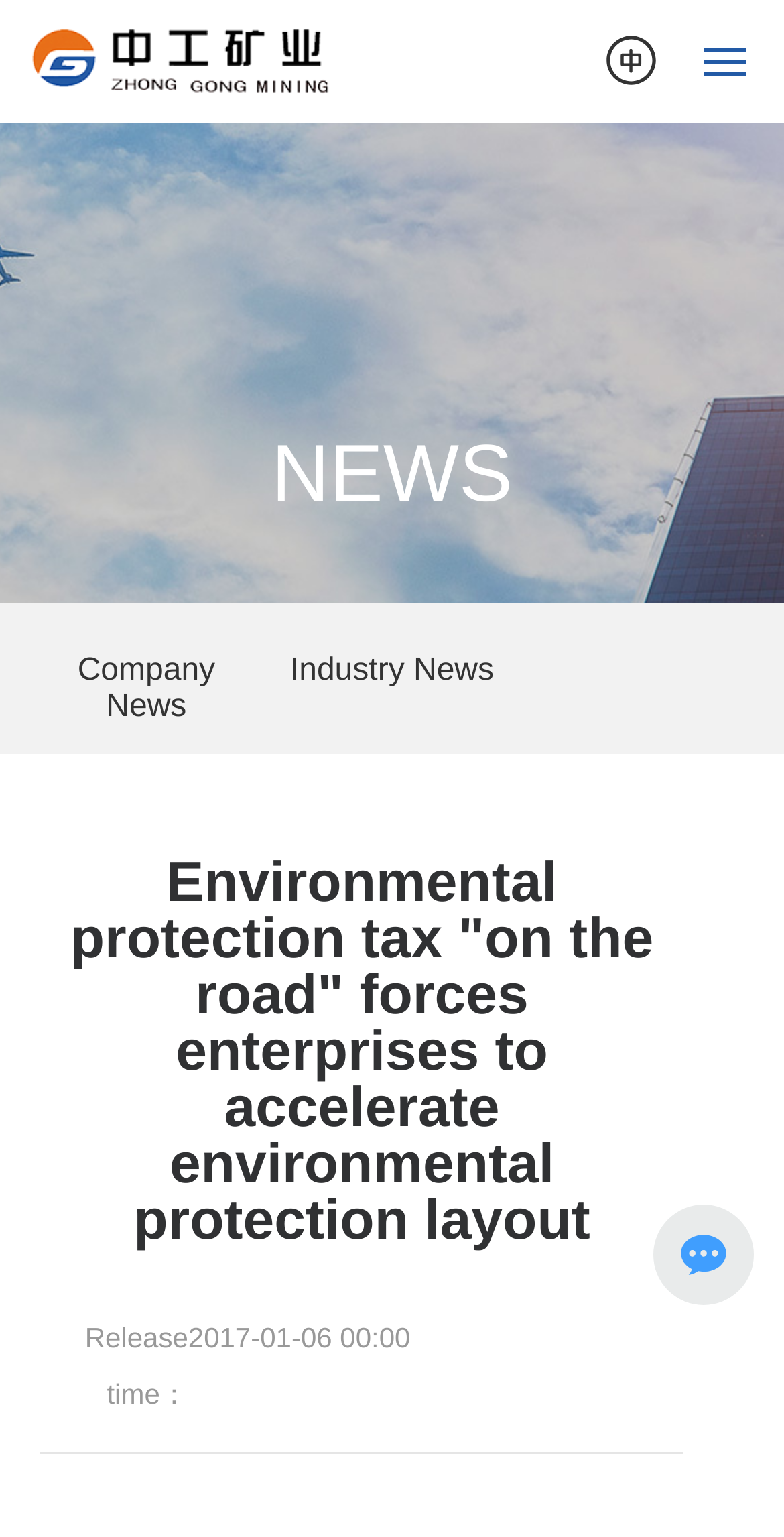How many languages are available on the website?
Using the image provided, answer with just one word or phrase.

2